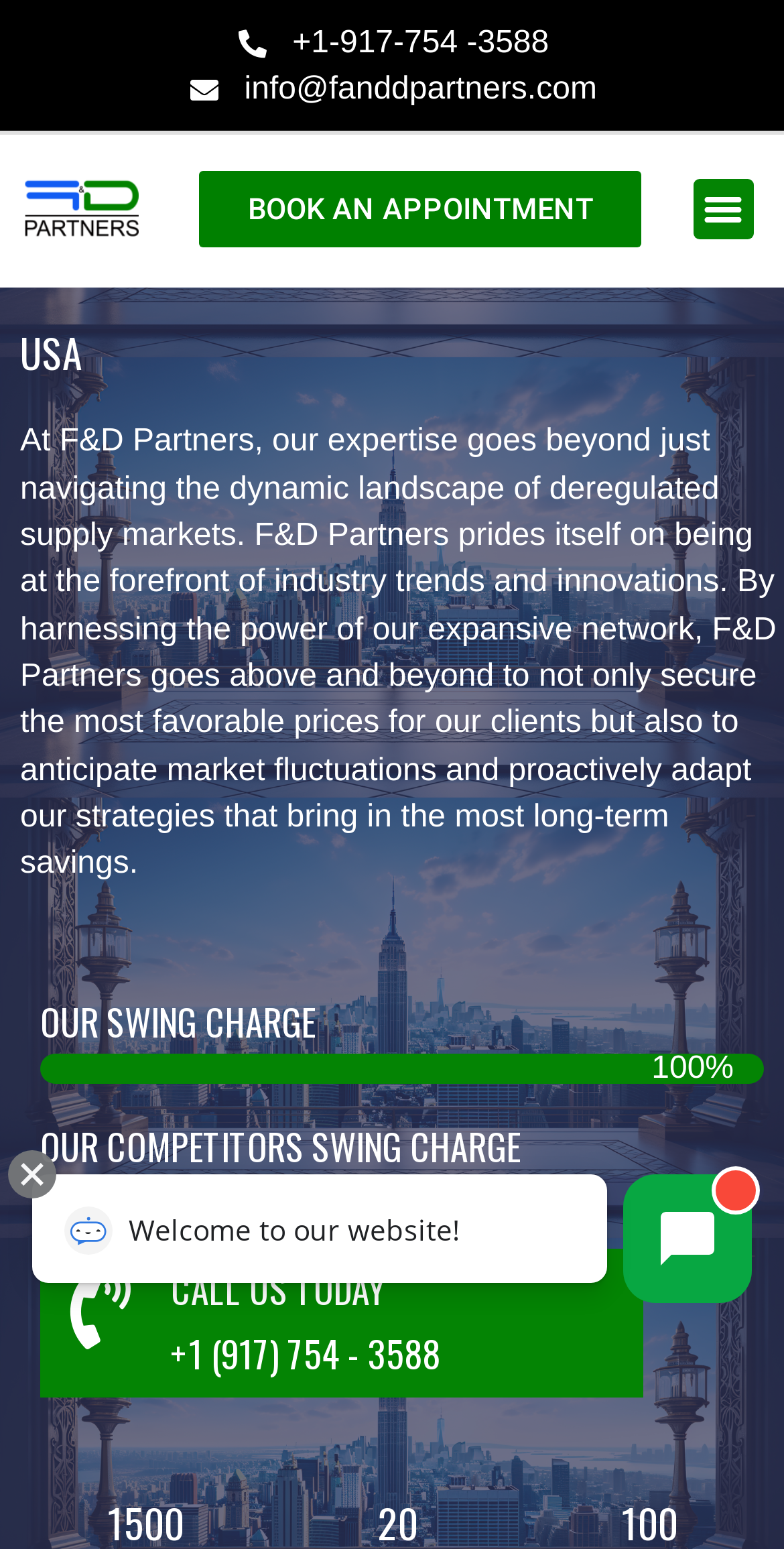Given the element description: "Imprint", predict the bounding box coordinates of the UI element it refers to, using four float numbers between 0 and 1, i.e., [left, top, right, bottom].

None